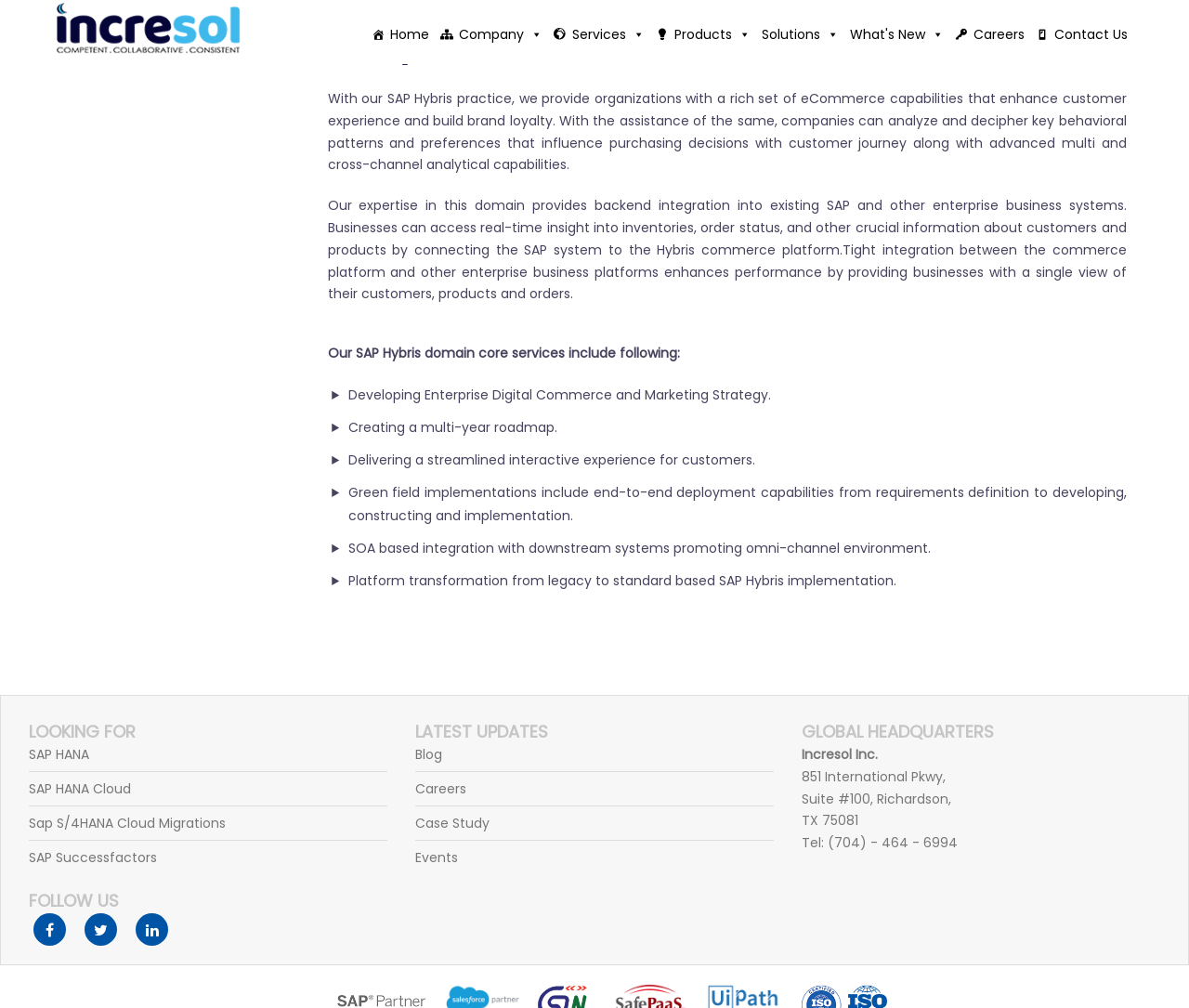Use a single word or phrase to answer this question: 
What are the core services offered by the company in SAP Hybris domain?

Several services